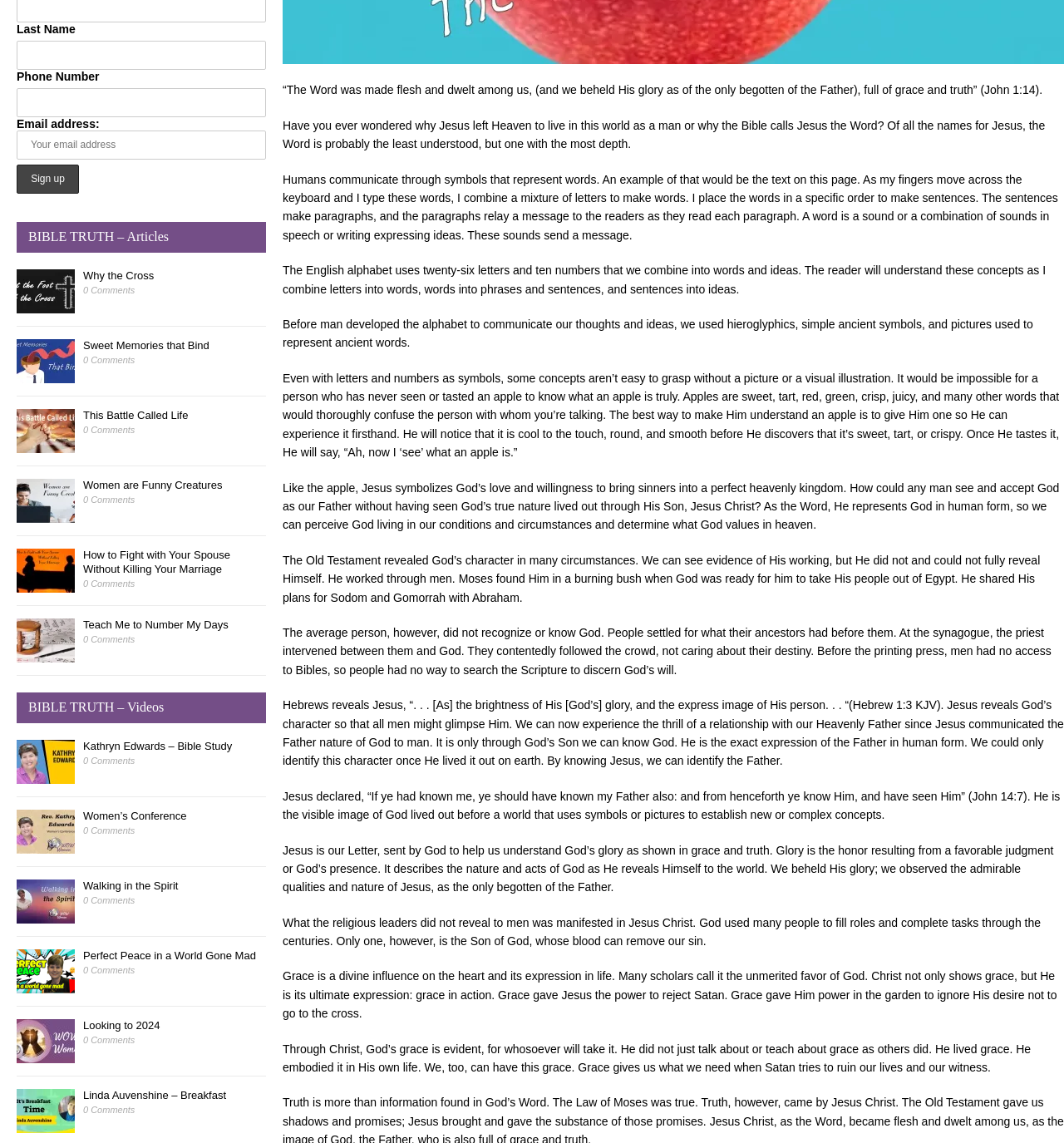Highlight the bounding box of the UI element that corresponds to this description: "Women’s Conference".

[0.078, 0.708, 0.175, 0.719]